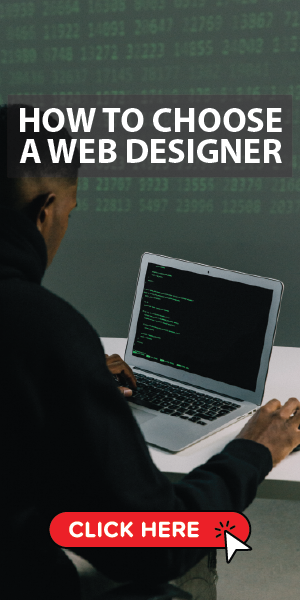What is the function of the red button at the bottom?
Please respond to the question with a detailed and informative answer.

The vibrant red button with the phrase 'CLICK HERE' invites viewers to explore further, suggesting that the content is part of a larger guide on web design, and encouraging the viewer to click on the button to access more information.